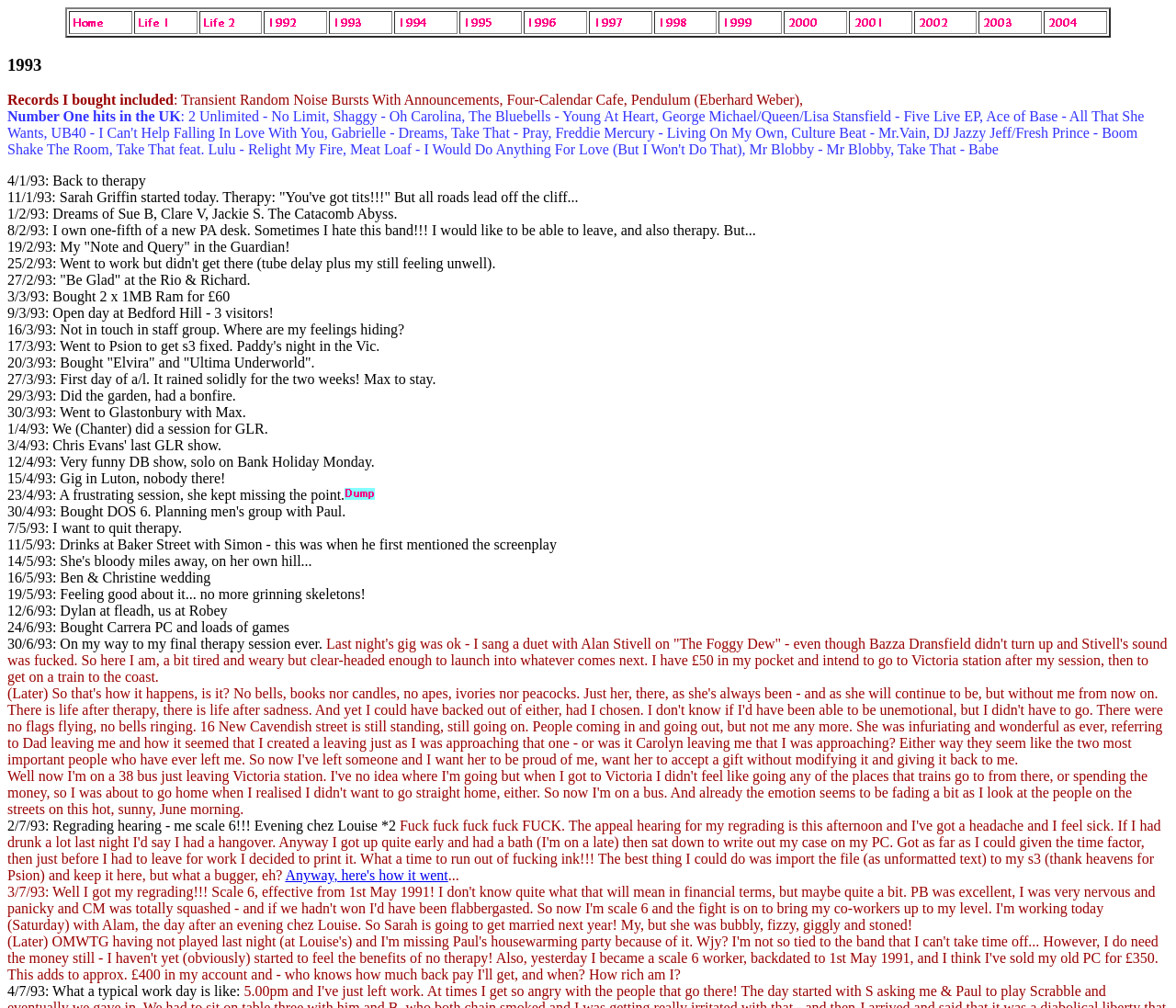Identify the bounding box coordinates for the element you need to click to achieve the following task: "Click the 'November 2022' link". The coordinates must be four float values ranging from 0 to 1, formatted as [left, top, right, bottom].

None